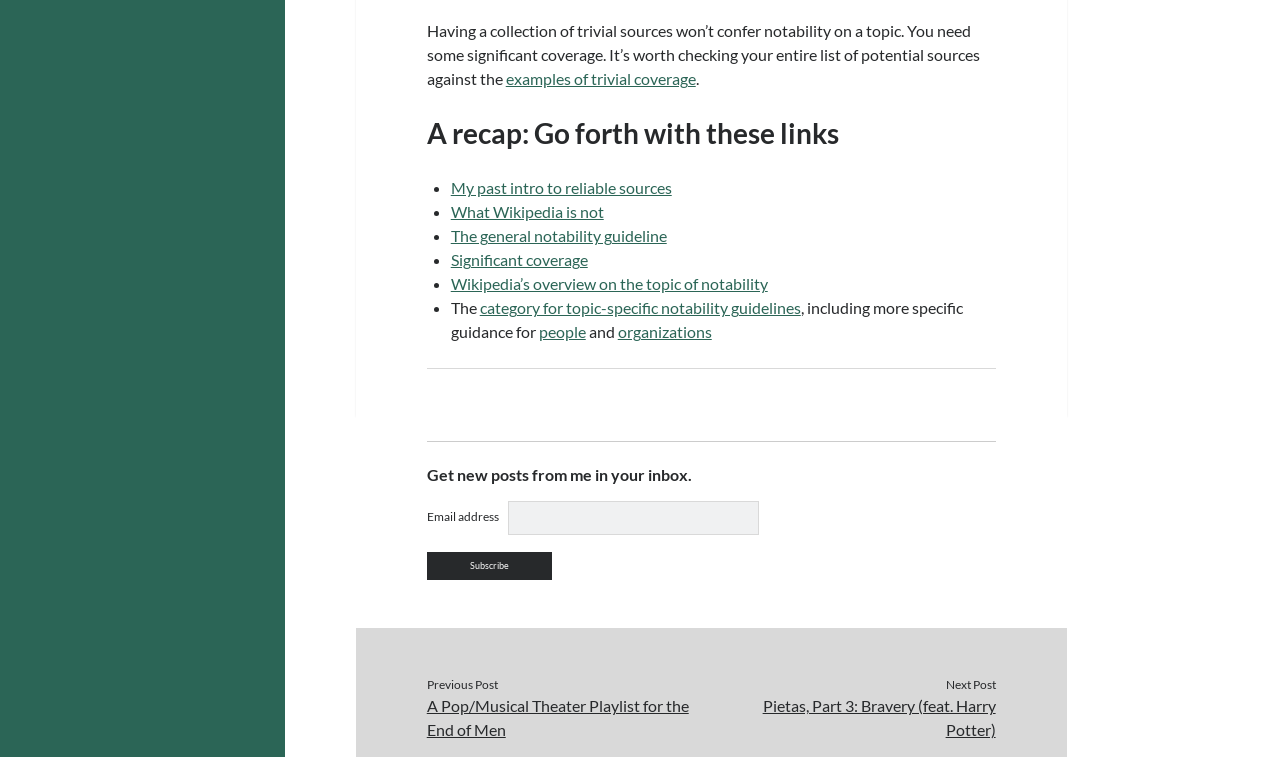Please indicate the bounding box coordinates for the clickable area to complete the following task: "Click on 'My past intro to reliable sources'". The coordinates should be specified as four float numbers between 0 and 1, i.e., [left, top, right, bottom].

[0.352, 0.236, 0.525, 0.261]